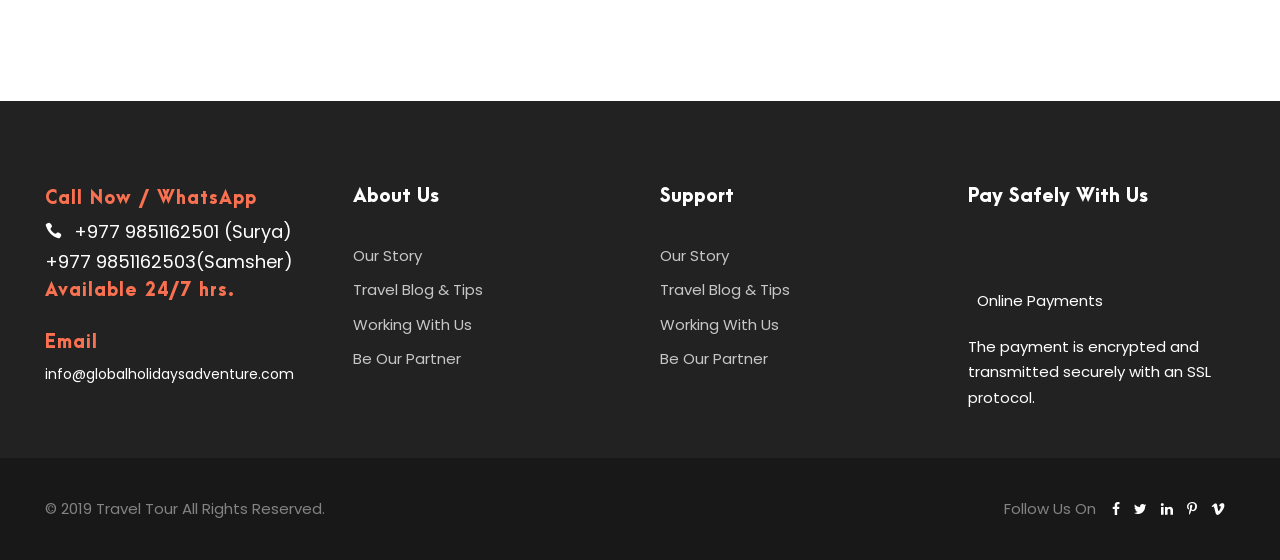Based on the provided description, "Working With Us", find the bounding box of the corresponding UI element in the screenshot.

[0.516, 0.56, 0.609, 0.598]